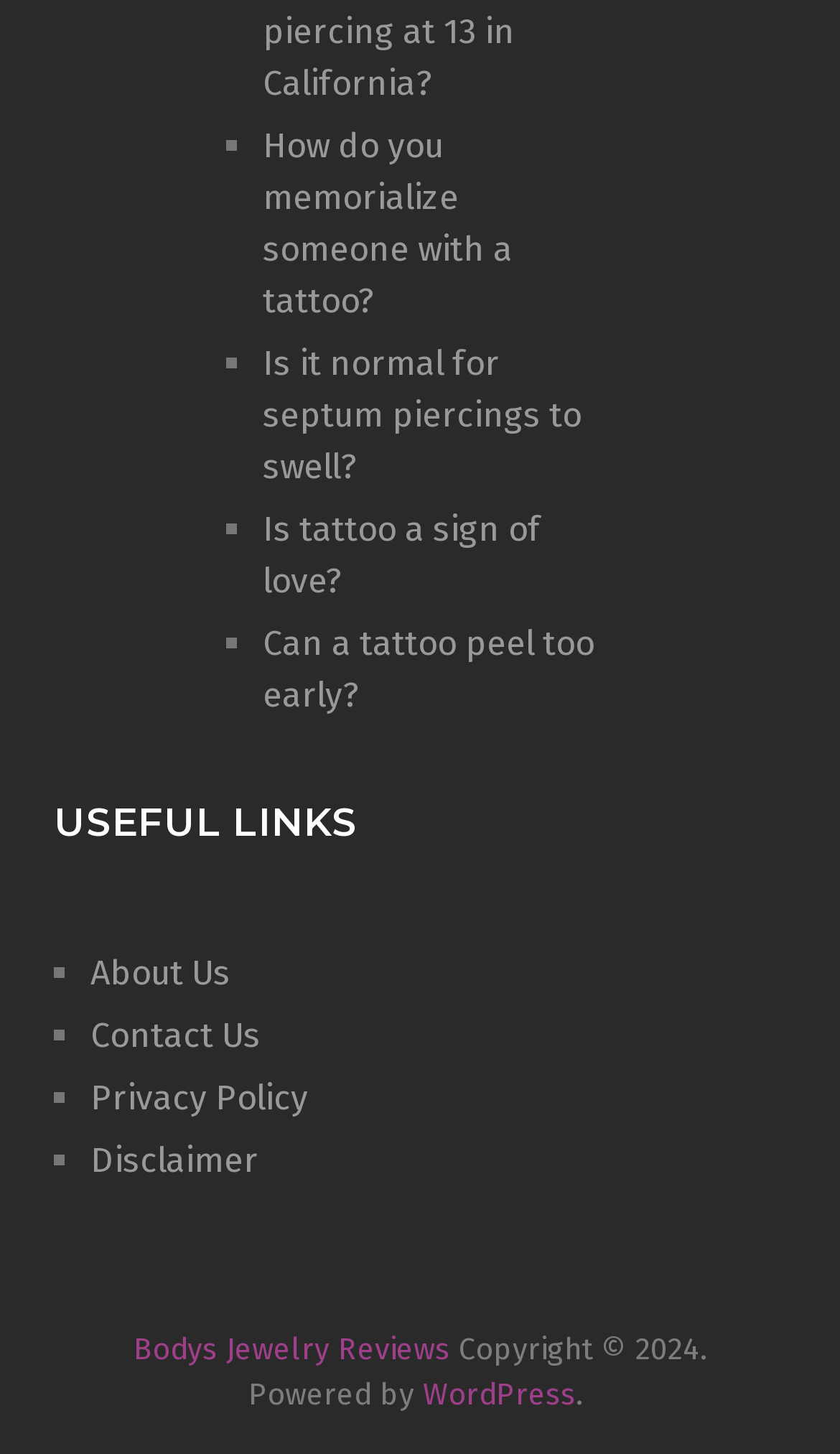How many list markers are on the webpage?
Please provide a single word or phrase as your answer based on the image.

5